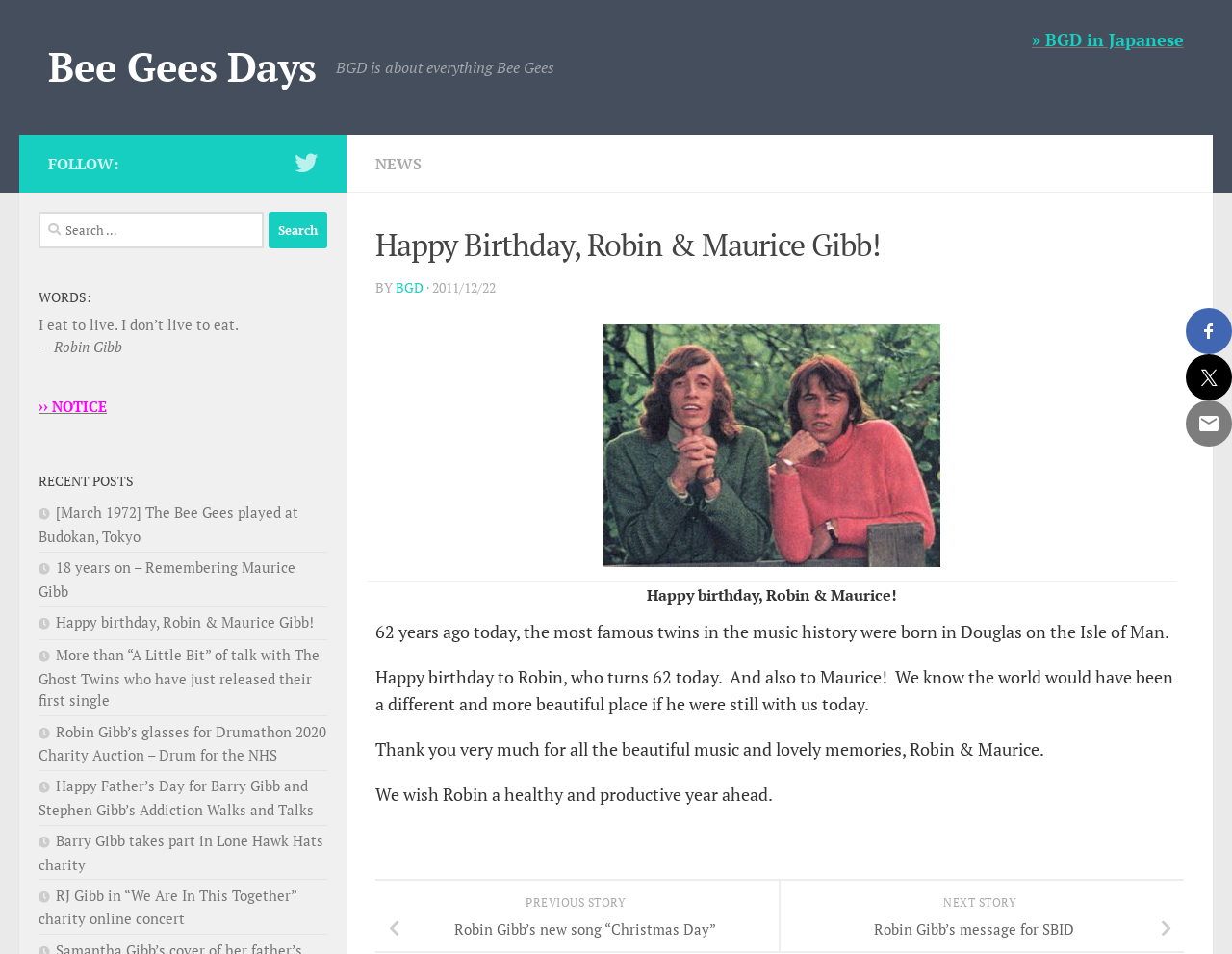Extract the primary header of the webpage and generate its text.

Happy Birthday, Robin & Maurice Gibb!